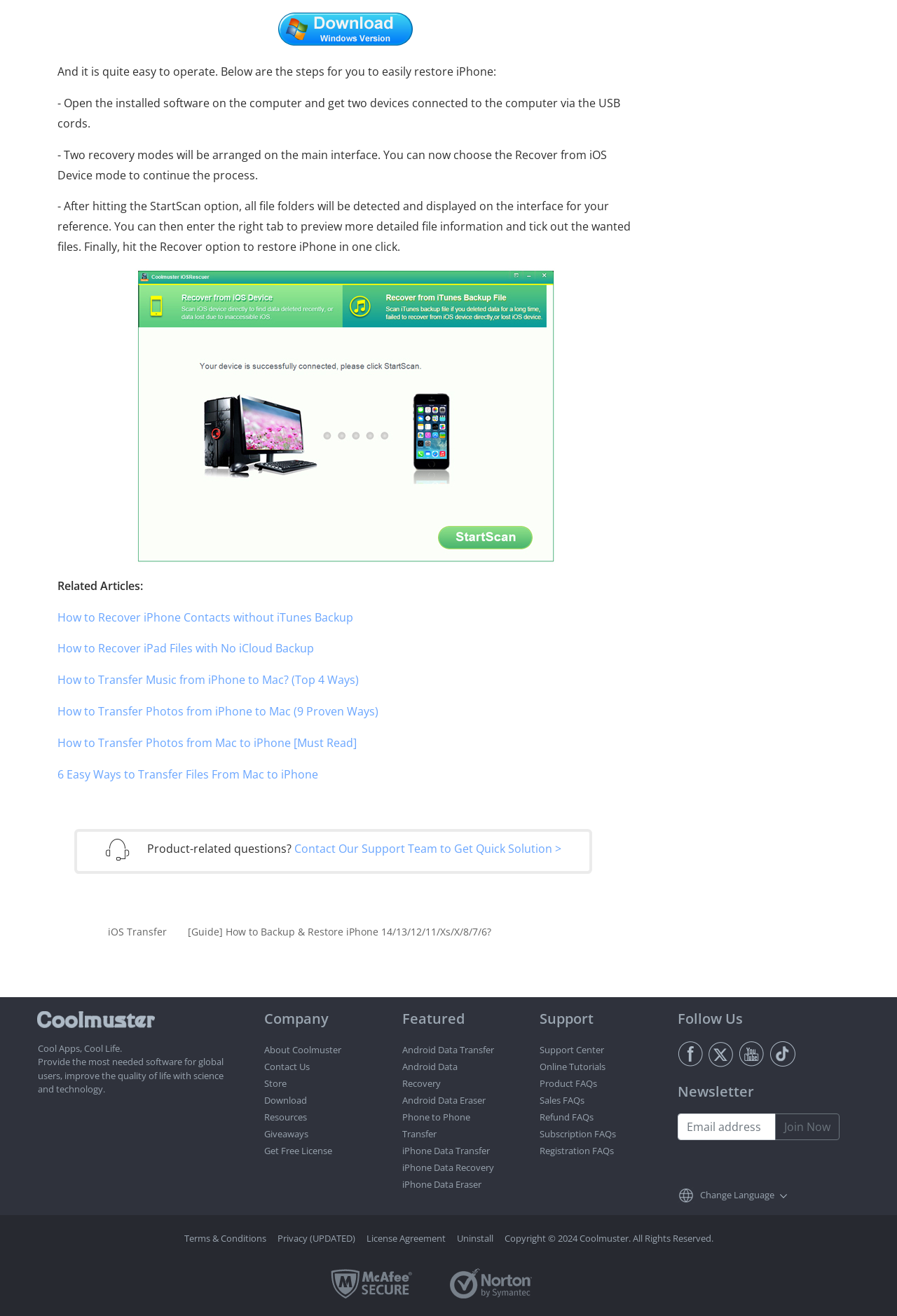Please find and report the bounding box coordinates of the element to click in order to perform the following action: "Transfer music from iPhone to Mac". The coordinates should be expressed as four float numbers between 0 and 1, in the format [left, top, right, bottom].

[0.064, 0.511, 0.4, 0.522]